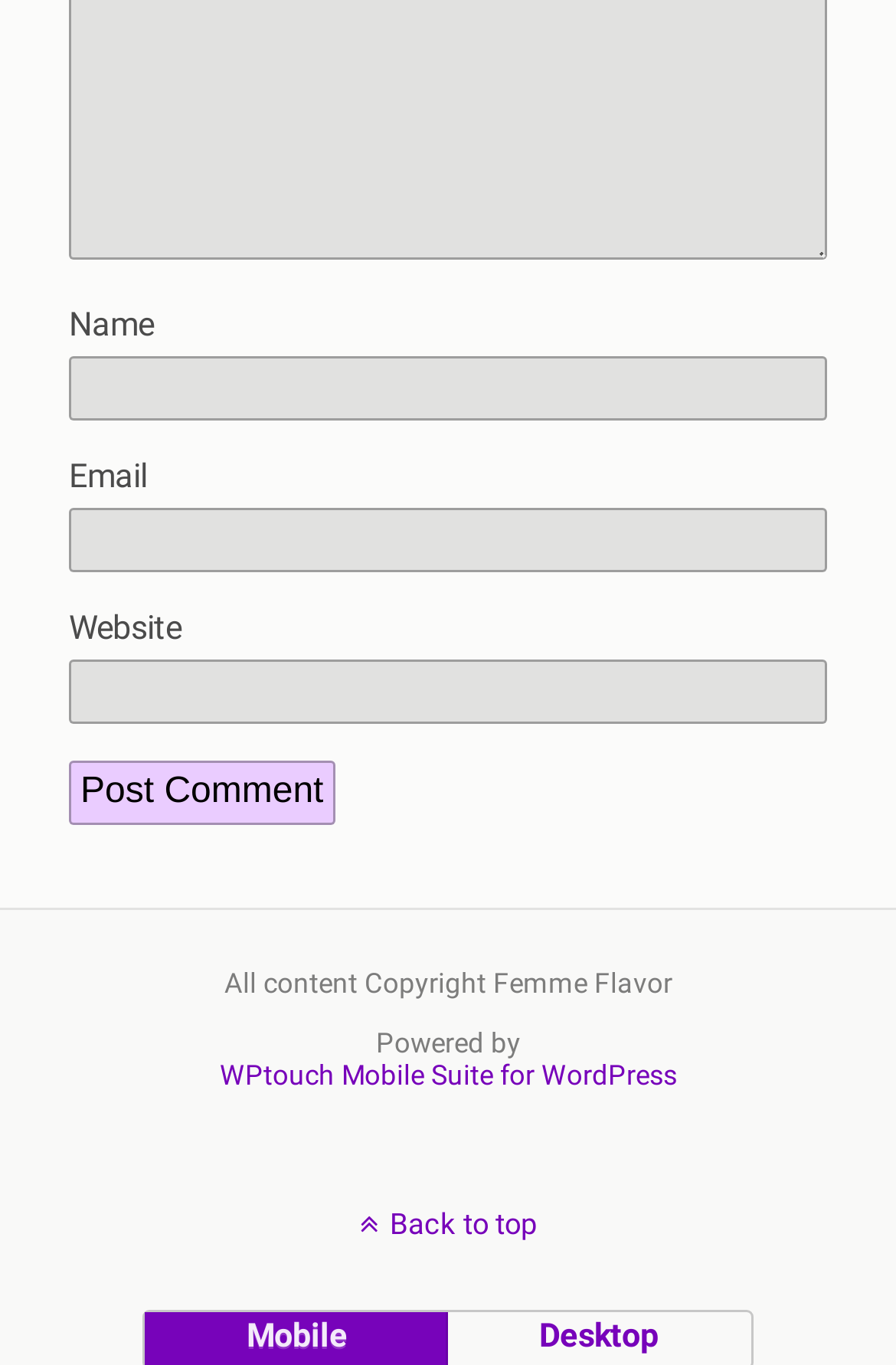What is the copyright information on the webpage?
Using the image, give a concise answer in the form of a single word or short phrase.

All content Copyright Femme Flavor